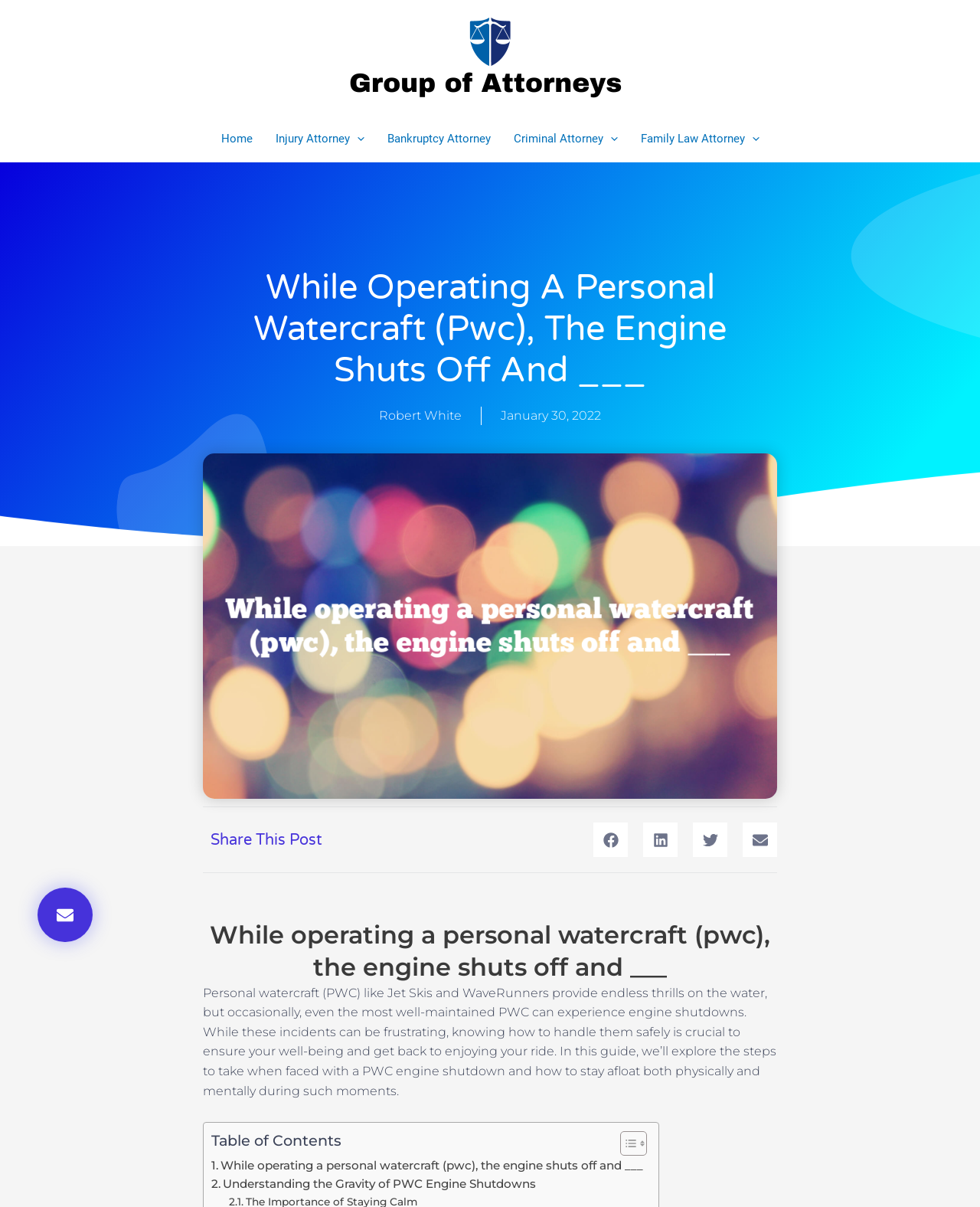Identify the bounding box coordinates of the area that should be clicked in order to complete the given instruction: "Toggle the 'Injury Attorney Menu'". The bounding box coordinates should be four float numbers between 0 and 1, i.e., [left, top, right, bottom].

[0.357, 0.096, 0.371, 0.134]